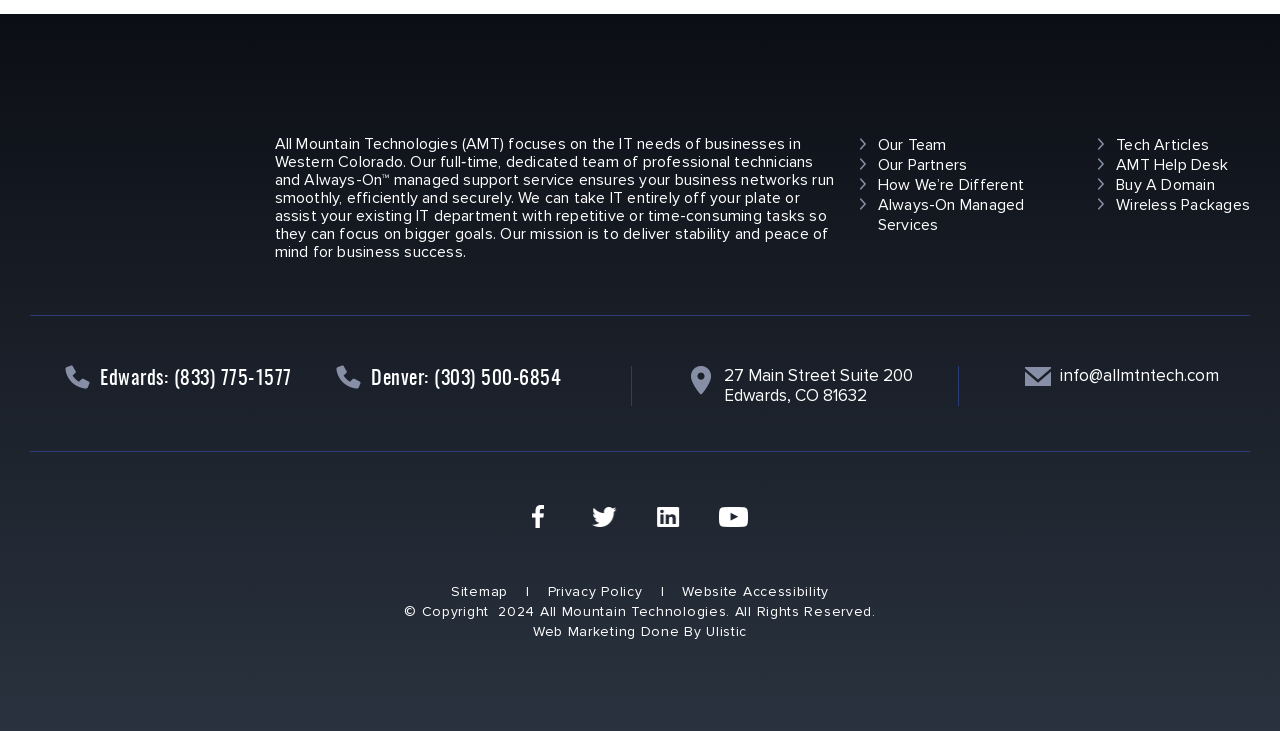Please identify the bounding box coordinates of the element I should click to complete this instruction: 'Send an email to info@allmtntech.com'. The coordinates should be given as four float numbers between 0 and 1, like this: [left, top, right, bottom].

[0.828, 0.5, 0.952, 0.528]